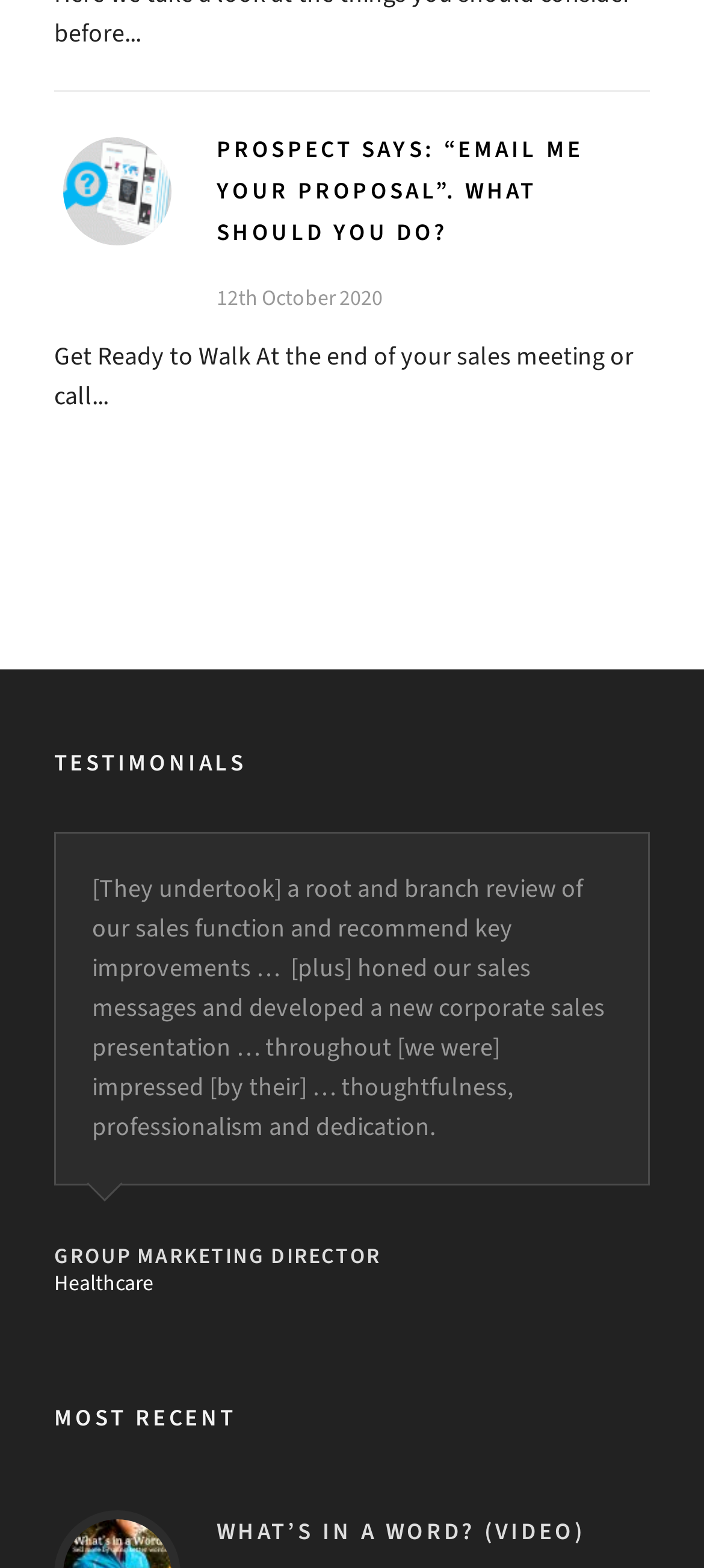What is the title of the video mentioned on the webpage?
Please look at the screenshot and answer in one word or a short phrase.

WHAT’S IN A WORD? (VIDEO)